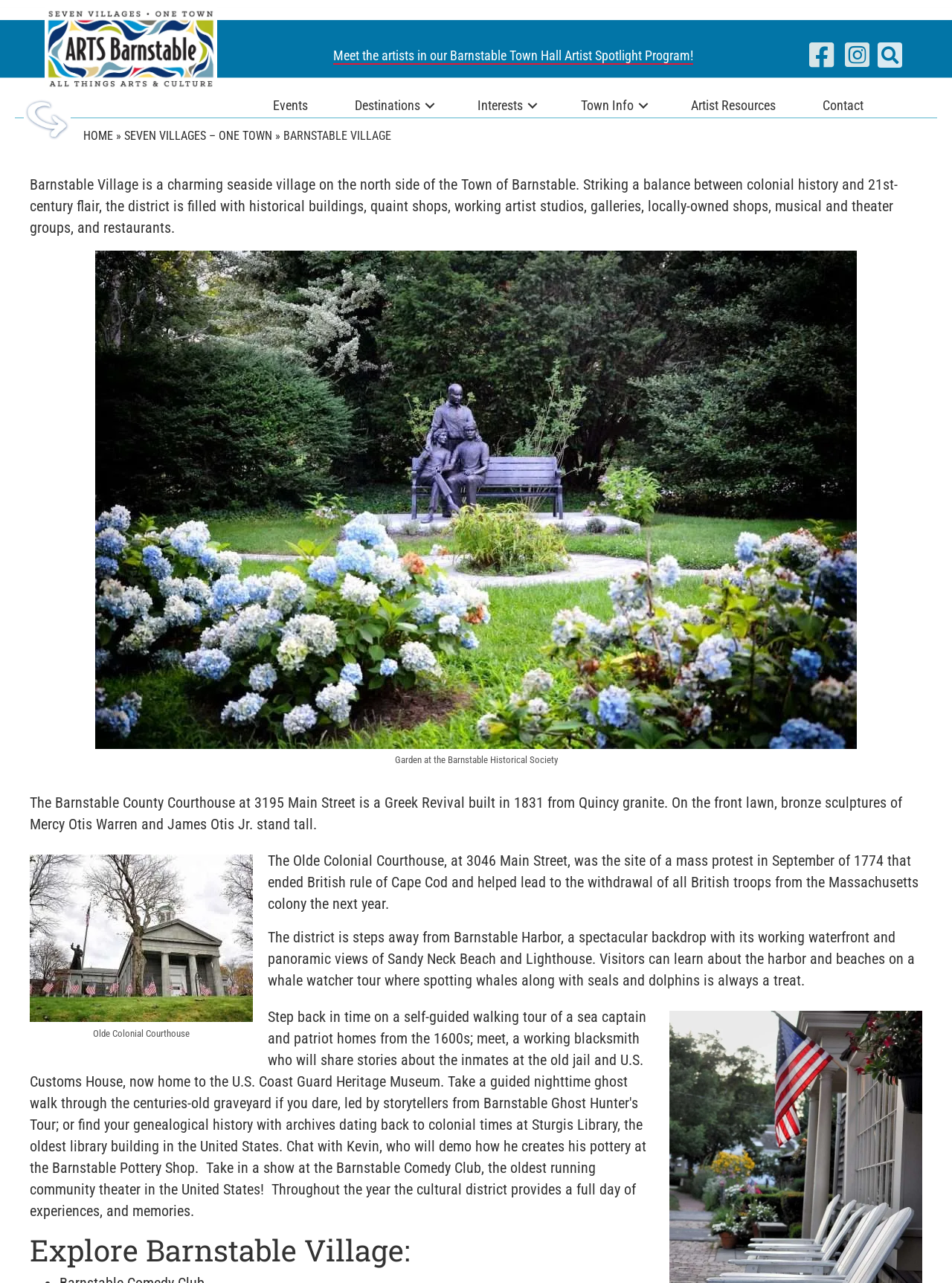What is the name of the village described on this webpage?
Please respond to the question thoroughly and include all relevant details.

I found the answer by looking at the text content of the webpage, specifically the StaticText element with the text 'BARNSTABLE VILLAGE' and the surrounding context, which suggests that the webpage is describing a village called Barnstable Village.